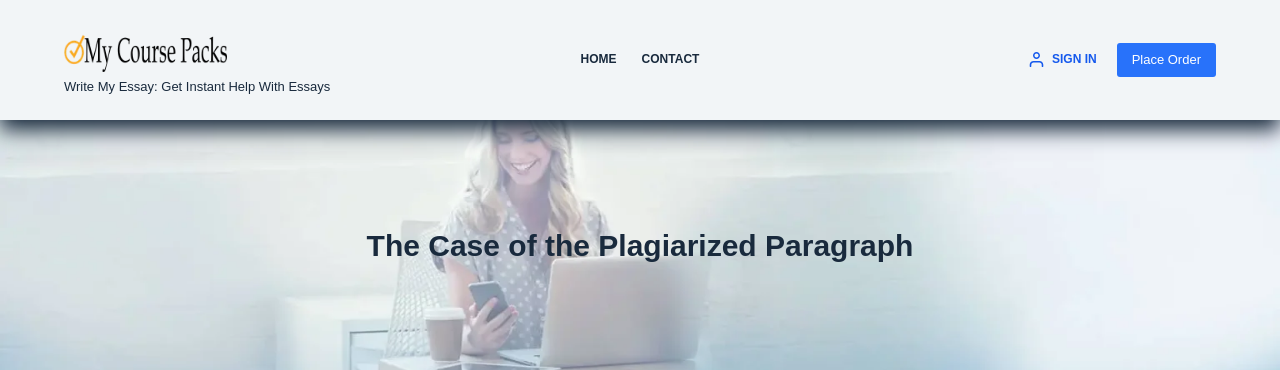Generate a detailed caption that encompasses all aspects of the image.

The image features a professional and engaging scene portraying a young woman with long hair, smiling as she interacts with a laptop. This setup suggests a comfortable and productive environment, likely aimed at students seeking assistance with their writing assignments. Positioned prominently on the screen is the title "The Case of the Plagiarized Paragraph," indicating a focus on academic integrity and the importance of original writing. The backdrop subtly blends into a soft focus, enhancing the professional tone of the website, which is dedicated to providing essay writing help. The header includes the website name "My Course Packs" alongside a tagline emphasizing instant help with essays, inviting users to explore further.